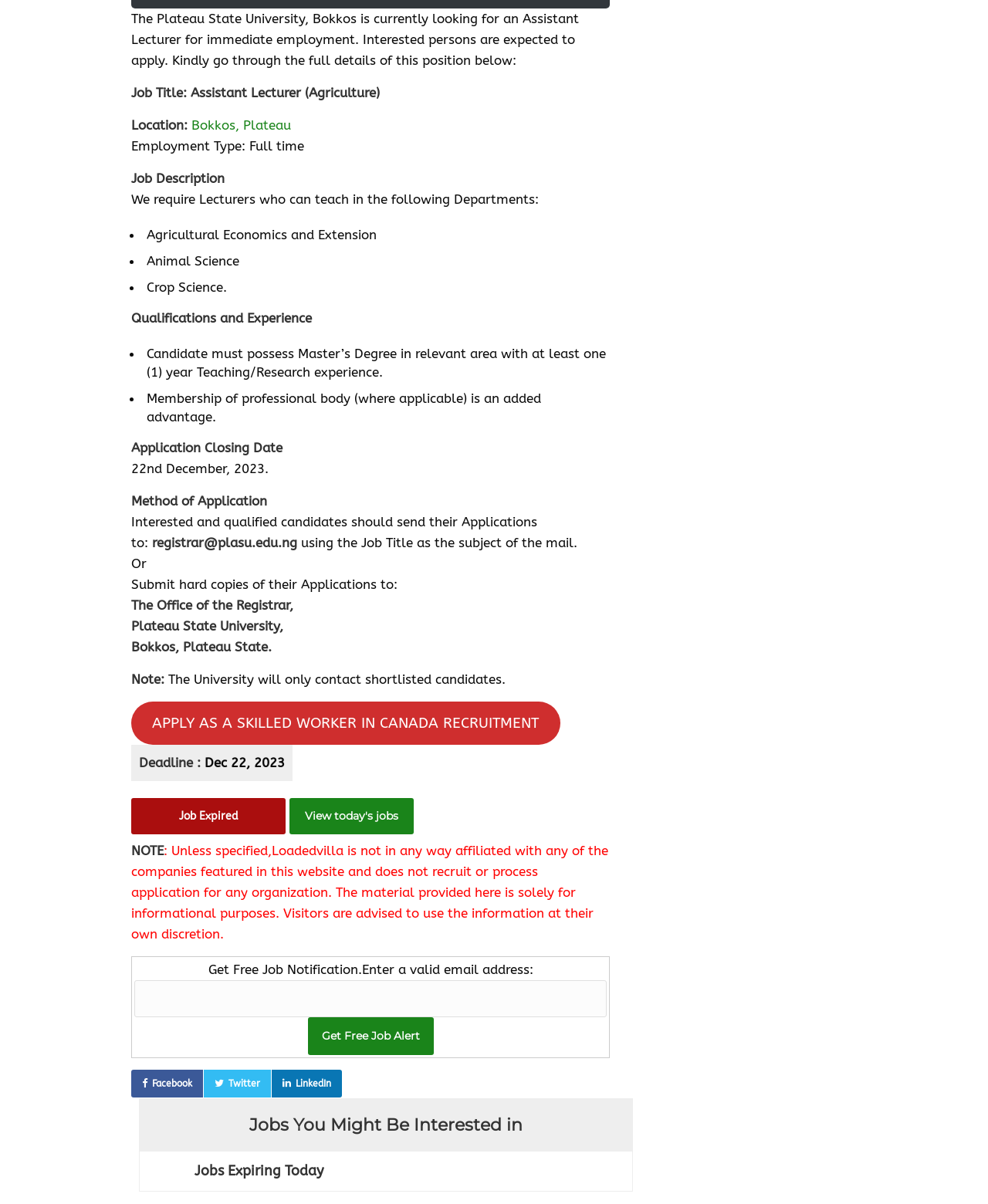Provide the bounding box coordinates of the UI element this sentence describes: "Twitter".

[0.206, 0.888, 0.274, 0.912]